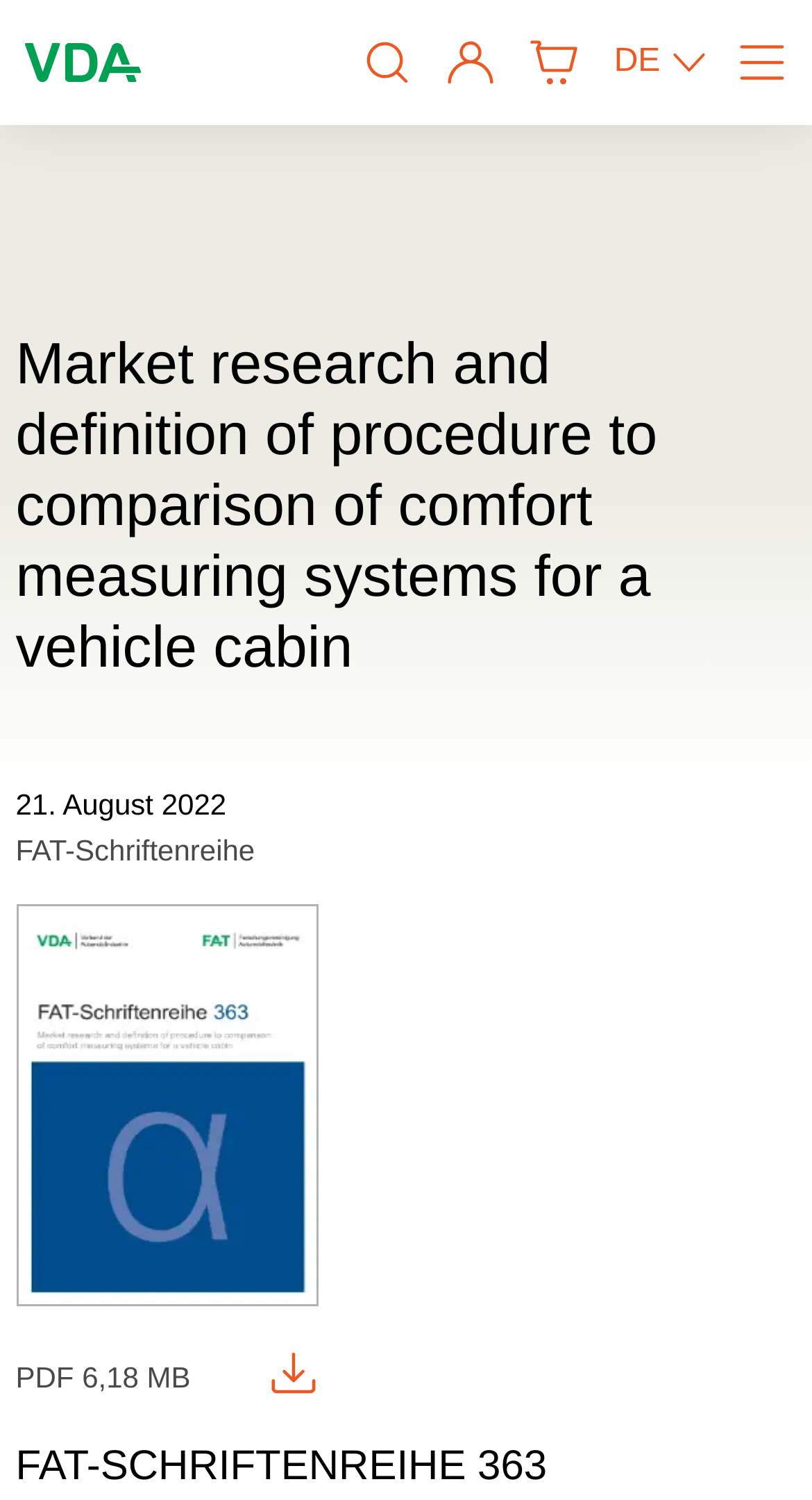What is the size of the PDF file?
Refer to the image and give a detailed answer to the question.

I found the size of the PDF file by looking at the static text '6,18 MB' next to the 'PDF' text within the article section.